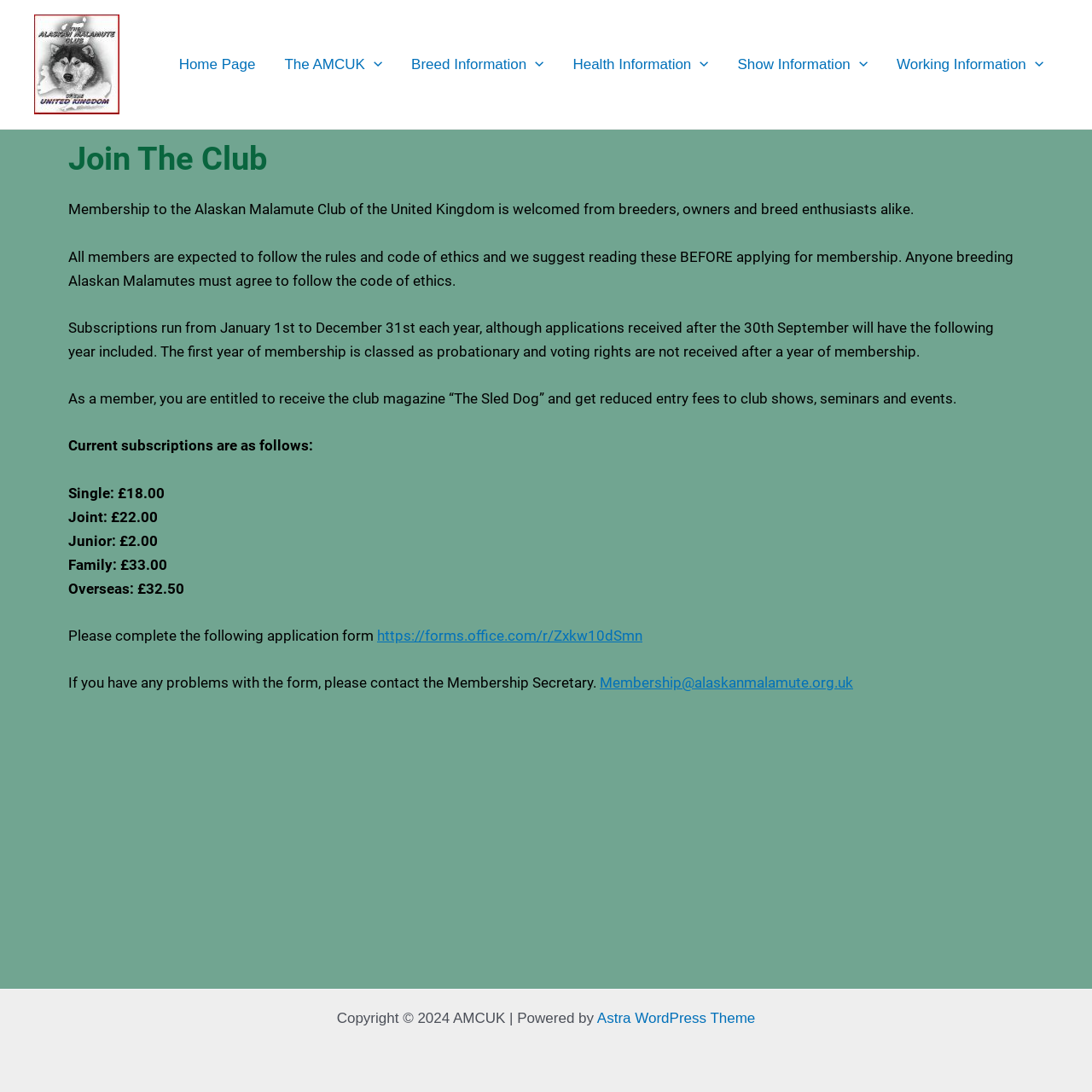What is the purpose of the club?
Examine the image and provide an in-depth answer to the question.

The purpose of the club can be inferred from the text on the webpage, which mentions that membership is welcomed from breeders, owners, and breed enthusiasts alike. This suggests that the club is for people who are interested in Alaskan Malamutes.